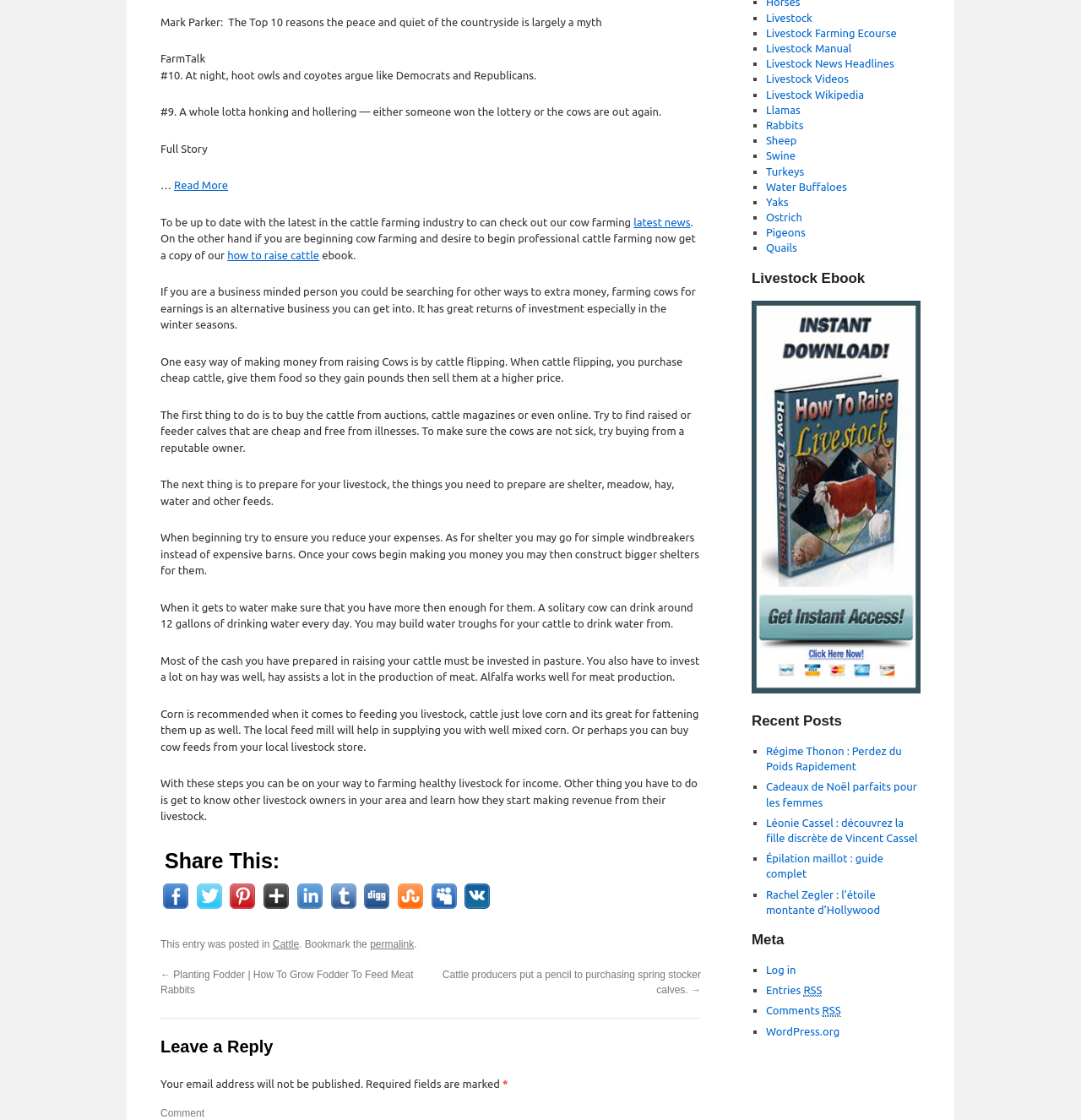From the screenshot, find the bounding box of the UI element matching this description: "Livestock Farming Ecourse". Supply the bounding box coordinates in the form [left, top, right, bottom], each a float between 0 and 1.

[0.709, 0.024, 0.83, 0.035]